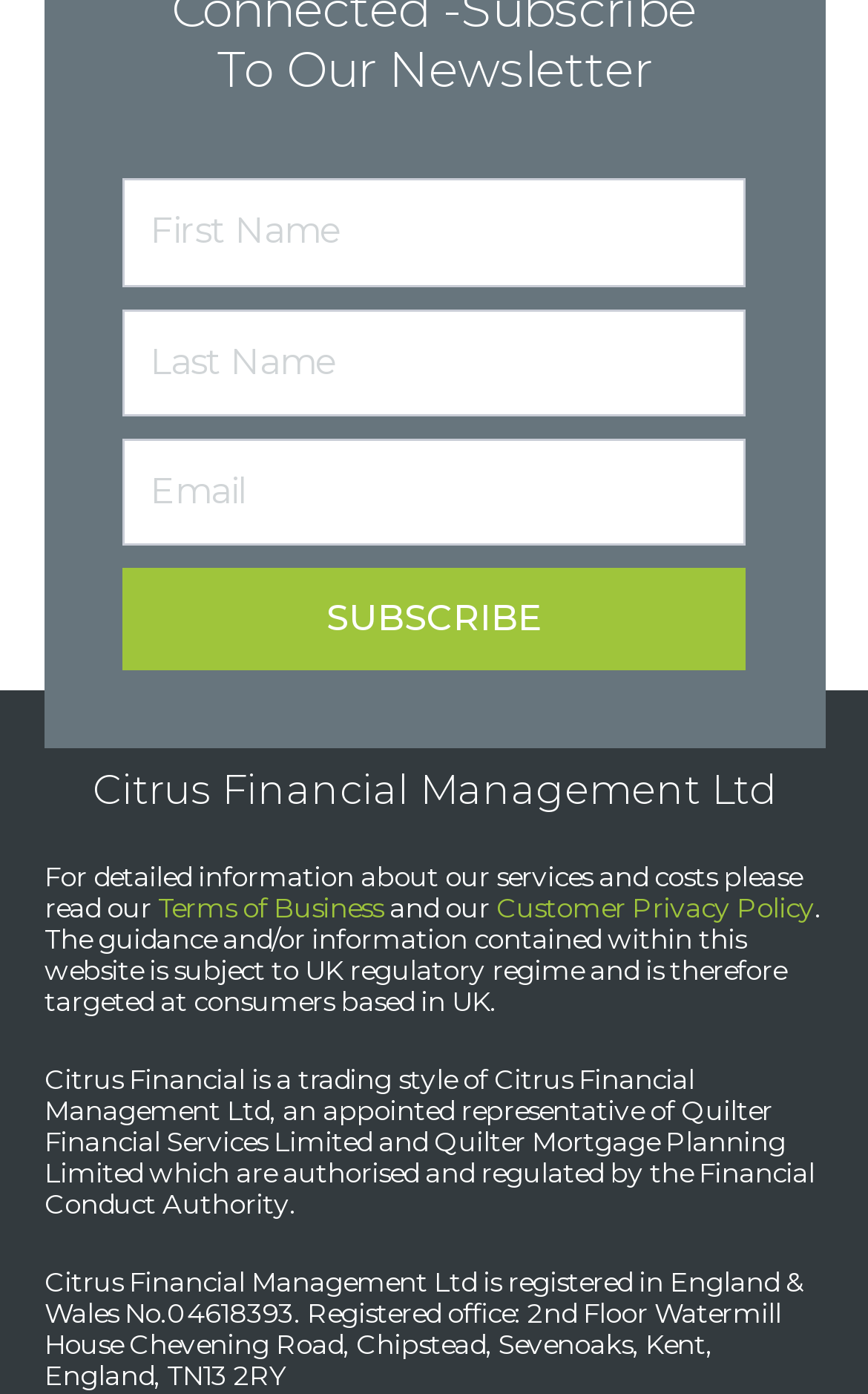Reply to the question with a single word or phrase:
Where is the registered office of Citrus Financial Management Ltd?

2nd Floor Watermill House Chevening Road, Chipstead, Sevenoaks, Kent, England, TN13 2RY